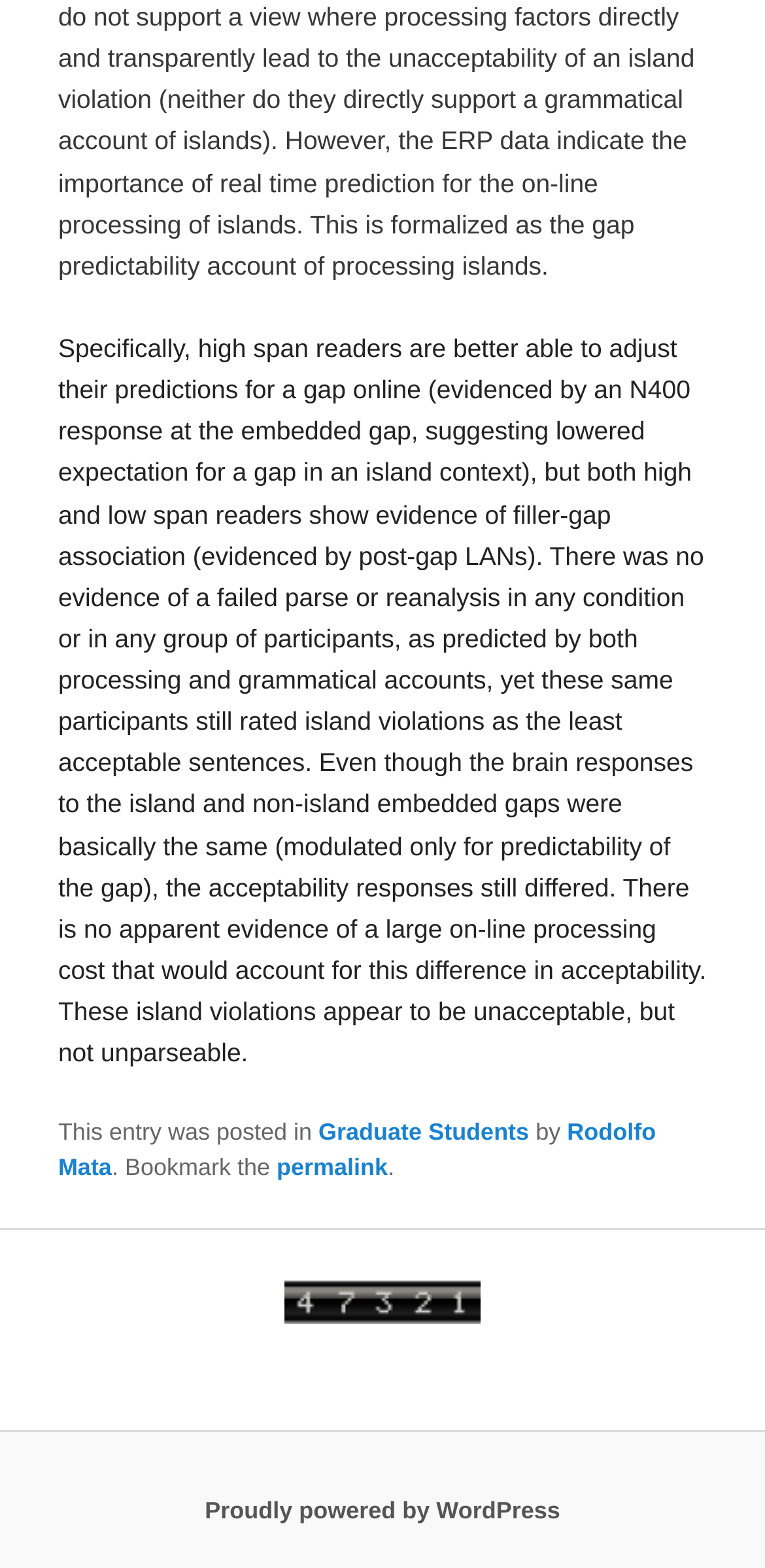Bounding box coordinates are to be given in the format (top-left x, top-left y, bottom-right x, bottom-right y). All values must be floating point numbers between 0 and 1. Provide the bounding box coordinate for the UI element described as: Proudly powered by WordPress

[0.268, 0.954, 0.732, 0.972]